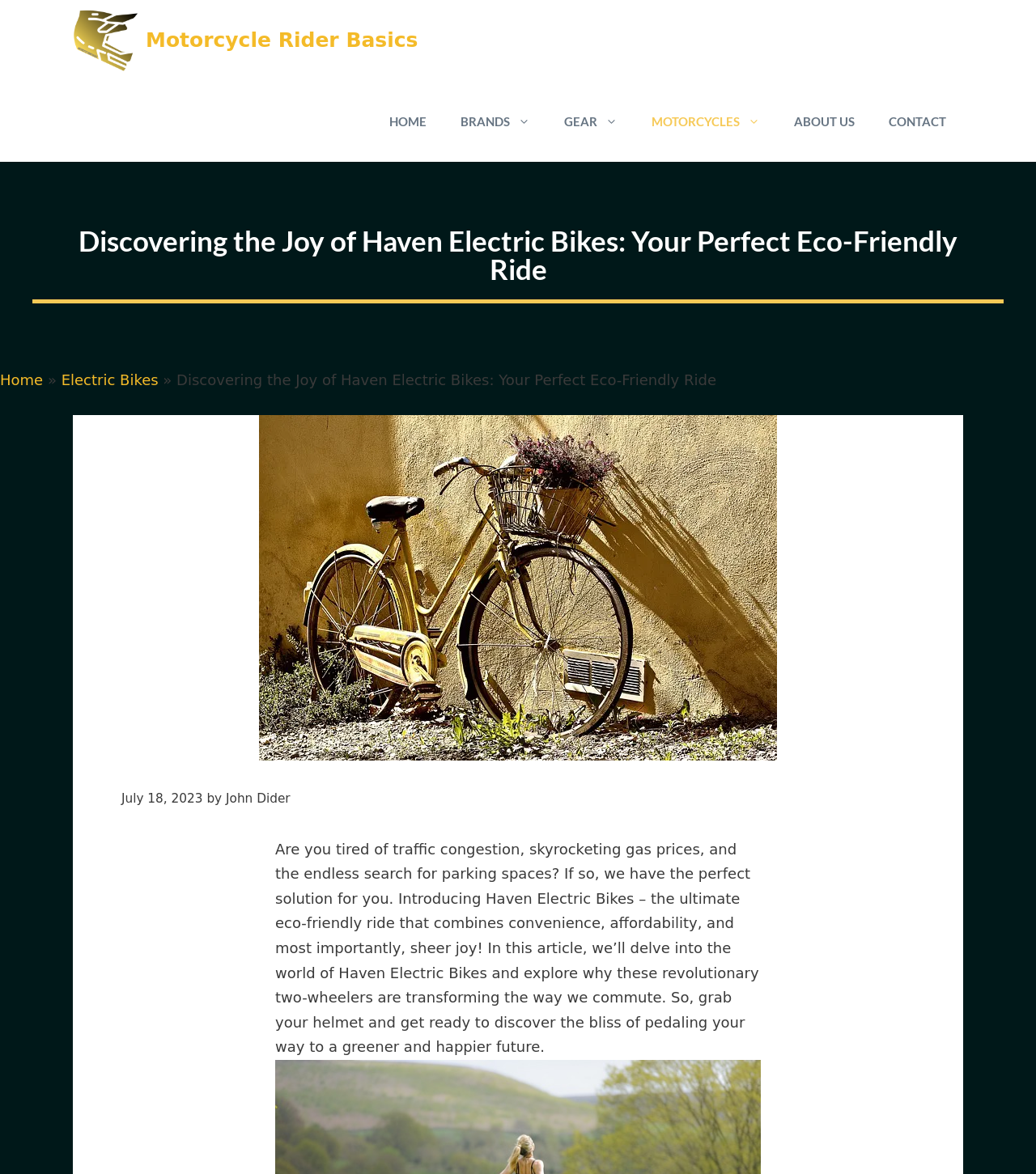Find the UI element described as: "Contact" and predict its bounding box coordinates. Ensure the coordinates are four float numbers between 0 and 1, [left, top, right, bottom].

[0.841, 0.069, 0.93, 0.138]